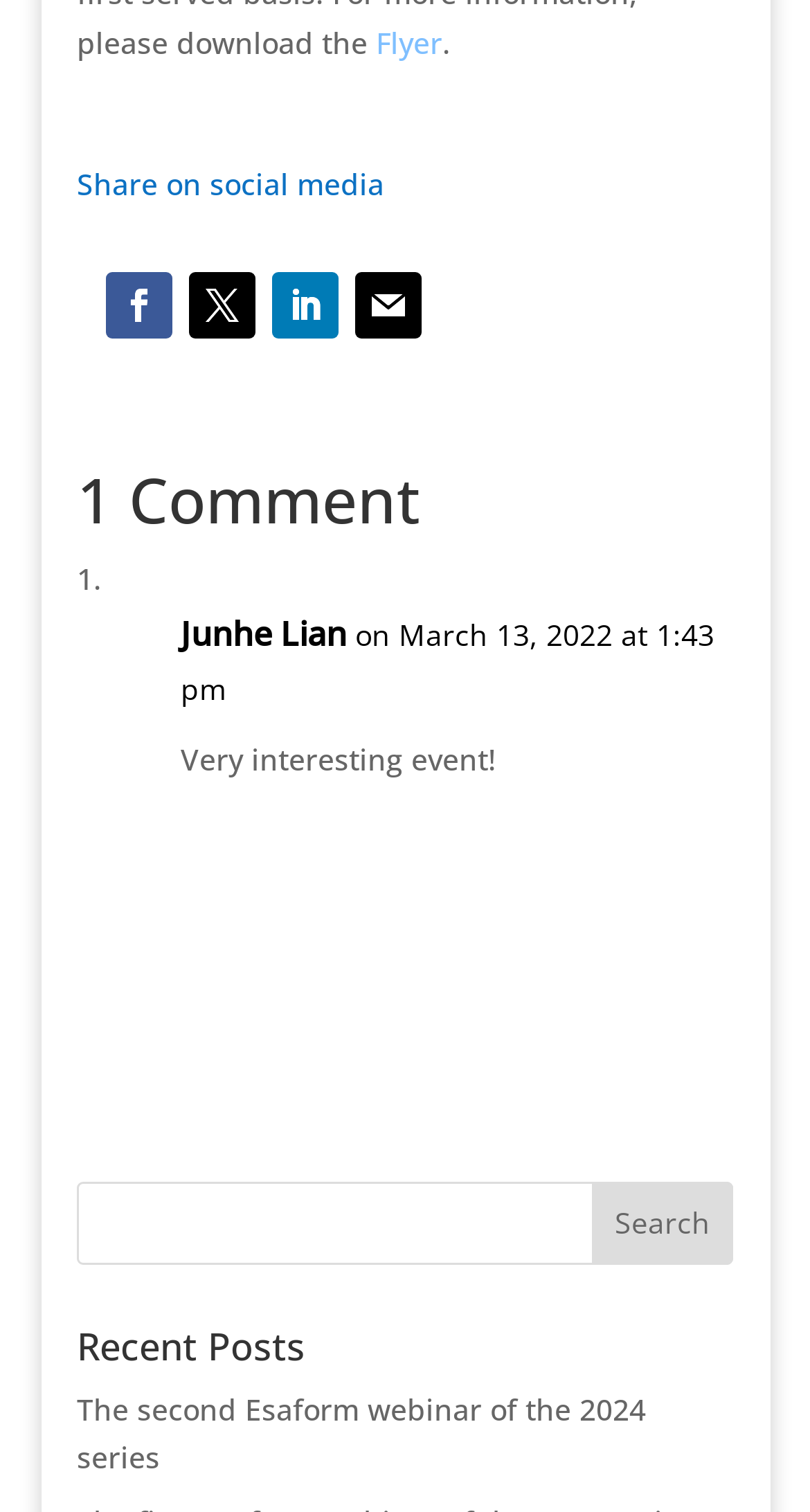What is the date of the comment?
Can you offer a detailed and complete answer to this question?

I examined the comment section and found the date of the comment, which is 'March 13, 2022 at 1:43 pm', as indicated by the text next to the commenter's name.